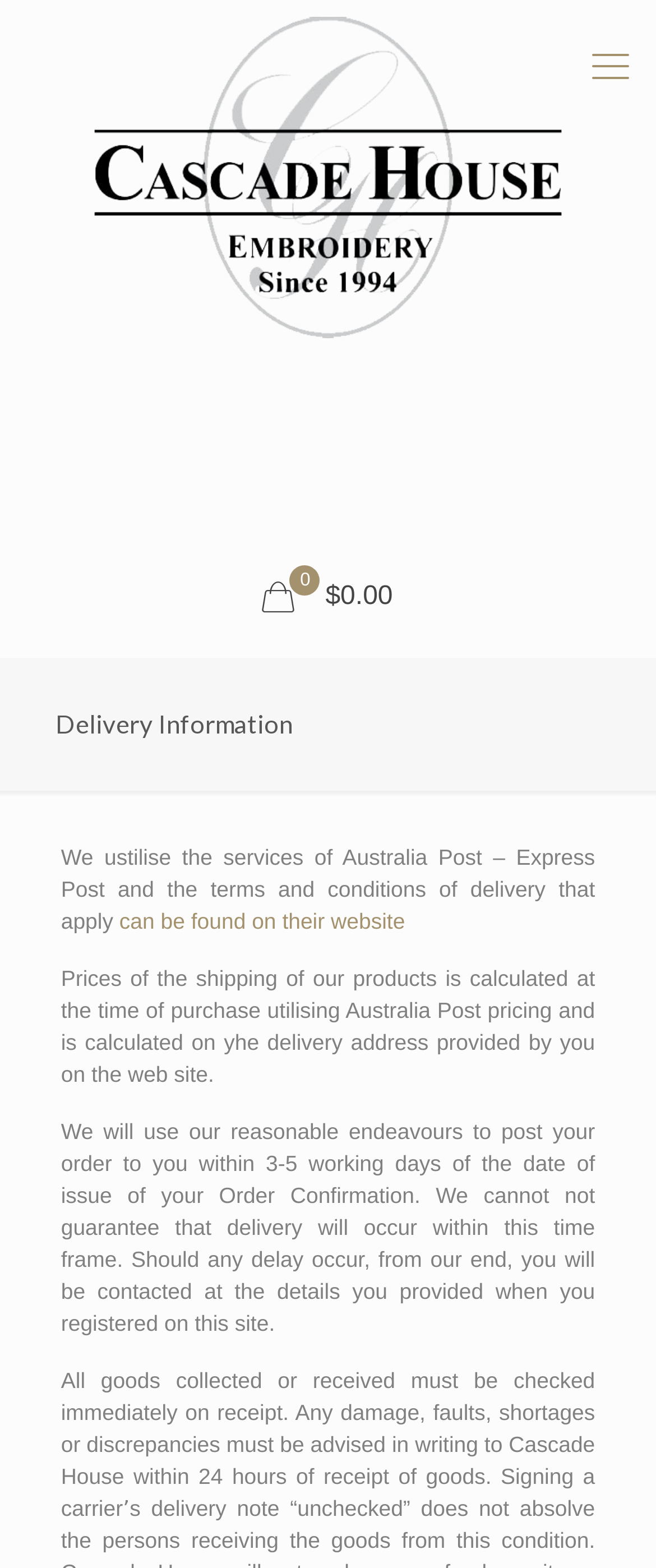Generate a detailed explanation of the webpage's features and information.

The webpage appears to be a delivery information page, specifically for Cascade House. At the top left, there is a logo image with a link, taking up about 75% of the width. To the right of the logo, there is a mobile menu link. Below the logo, there is a link displaying the shopping cart information, including the total cost of $0.00.

The main content of the page is divided into sections, with a heading "Delivery Information" at the top. Below the heading, there is a paragraph of text explaining that the website uses Australia Post's services, with a link to their website for terms and conditions. 

Following this, there is another paragraph detailing how shipping prices are calculated based on the delivery address provided by the customer. Finally, there is a paragraph outlining the expected delivery timeframe, which is 3-5 working days, and the process for handling any delays.